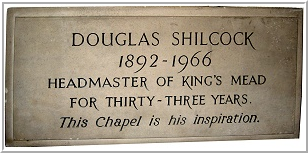Using the details in the image, give a detailed response to the question below:
How many years did Douglas Shilcock serve as headmaster?

The inscription on the plaque states 'HEADMASTER OF KING'S MEAD FOR THIRTY-THREE YEARS', which provides the exact duration of Douglas Shilcock's tenure as headmaster.